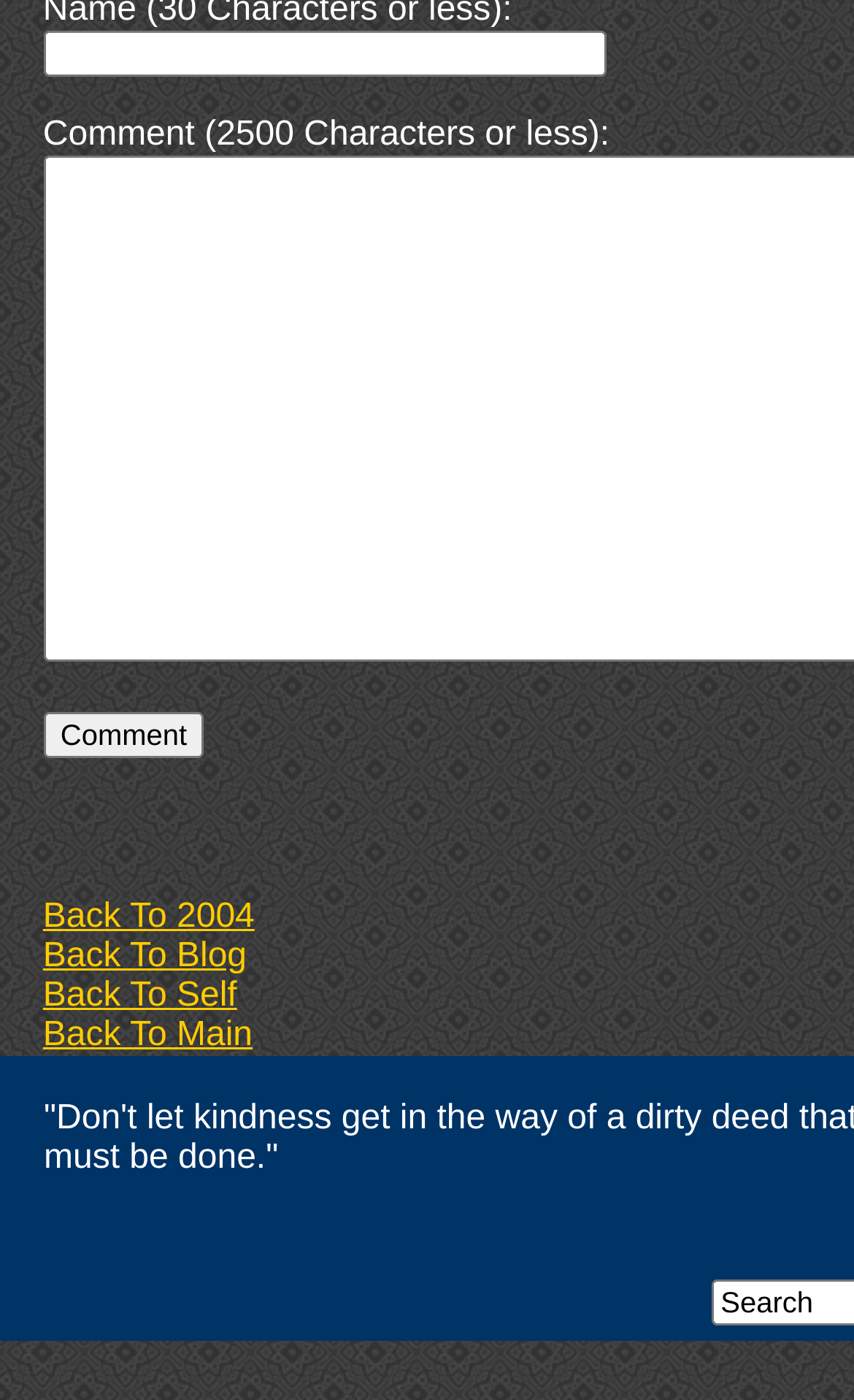What is the position of the 'Search' text?
Your answer should be a single word or phrase derived from the screenshot.

Bottom right